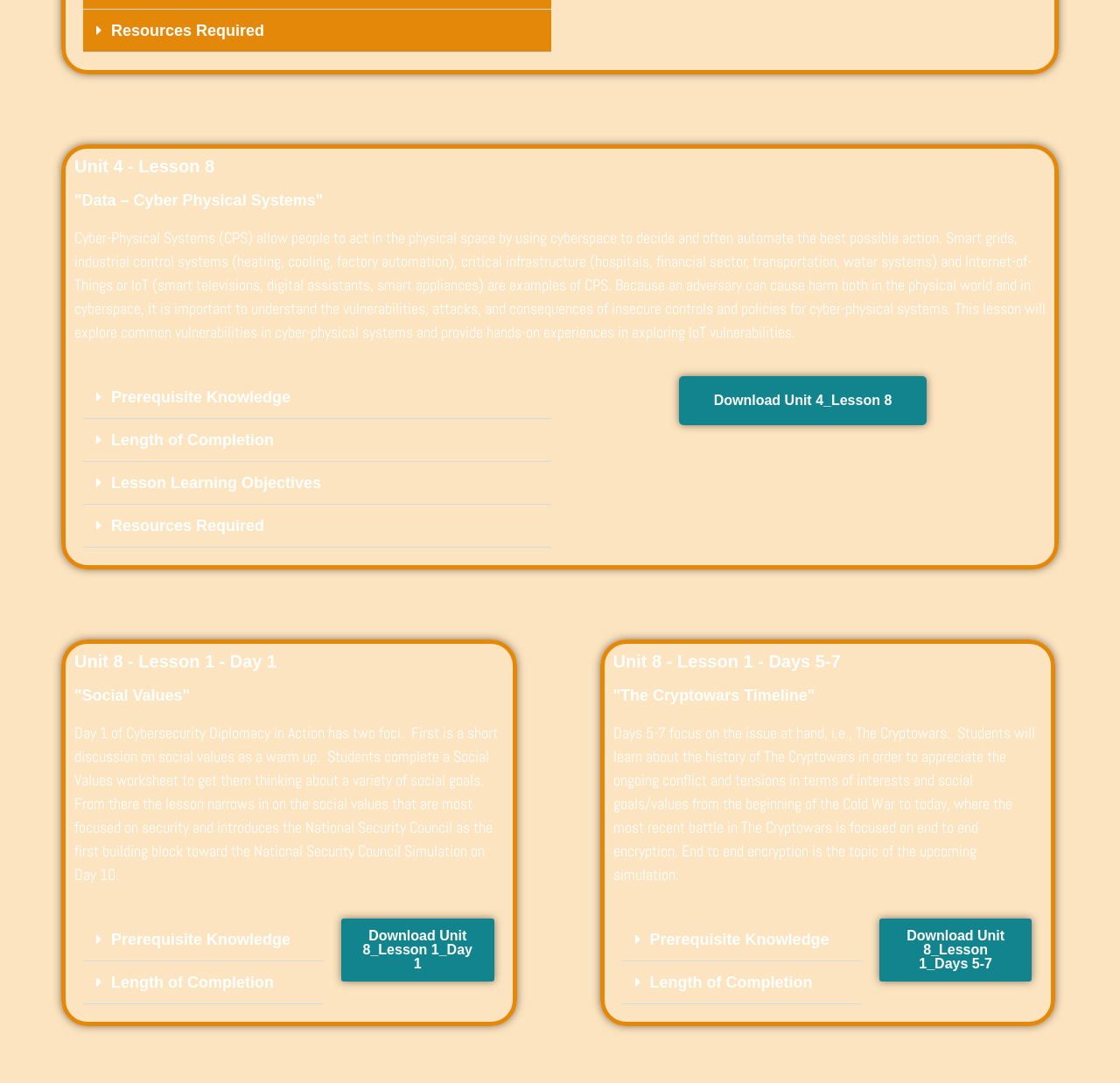Please locate the bounding box coordinates of the element that should be clicked to achieve the given instruction: "Download 'Unit 8_Lesson 1_Day 1'".

[0.304, 0.848, 0.441, 0.906]